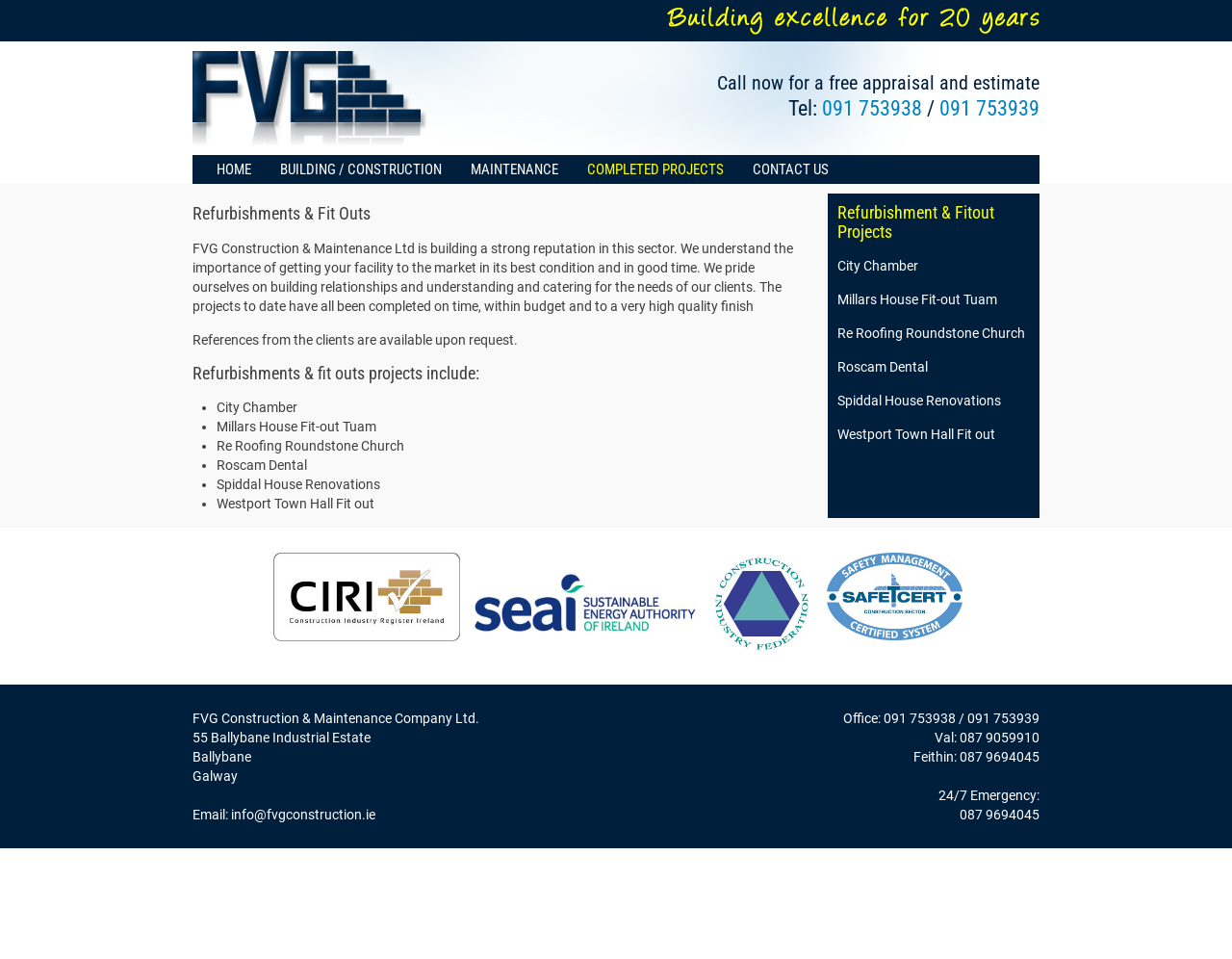What is the phone number for the office?
Refer to the image and answer the question using a single word or phrase.

091 753938